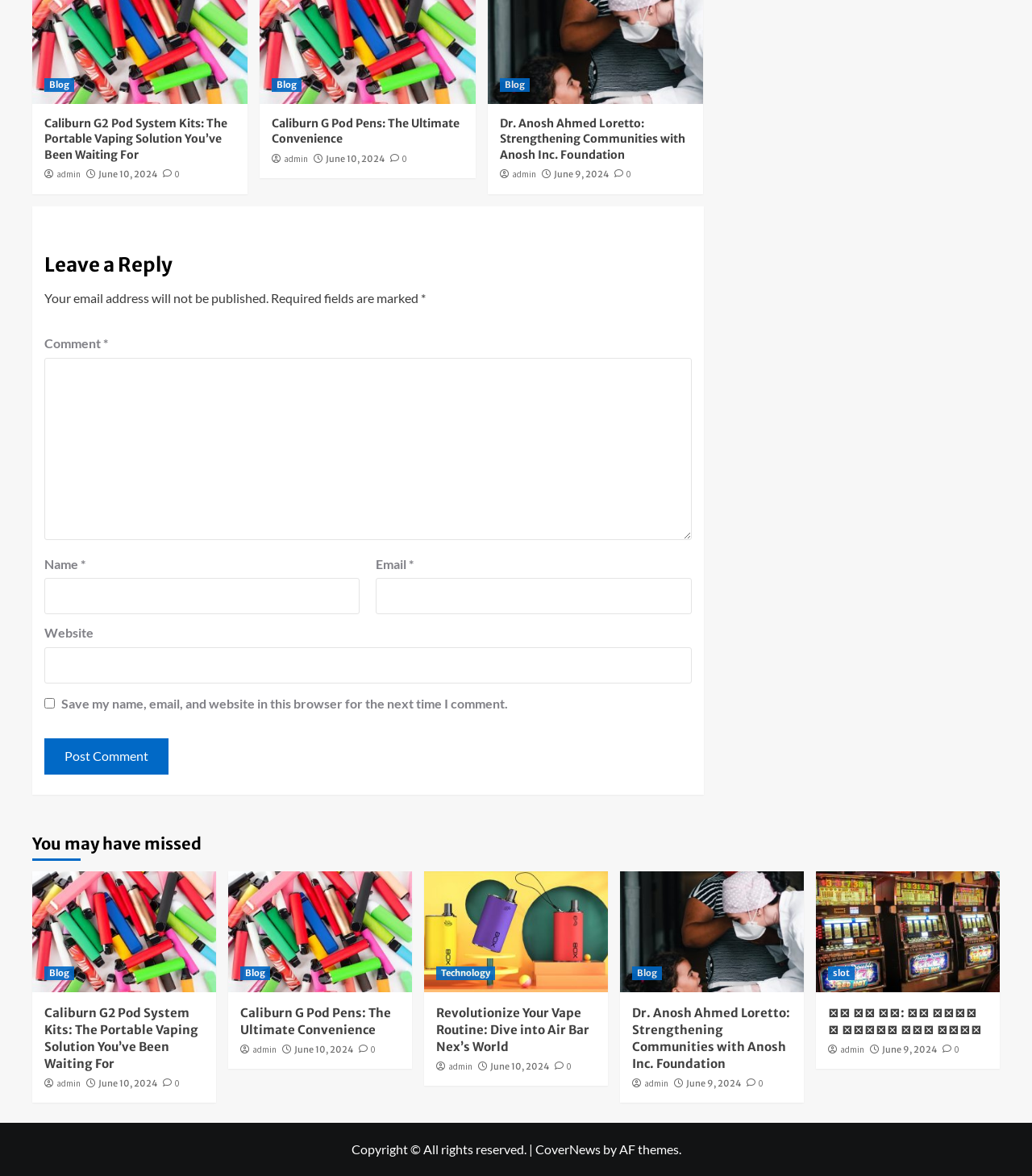Please locate the UI element described by "admin" and provide its bounding box coordinates.

[0.624, 0.916, 0.648, 0.926]